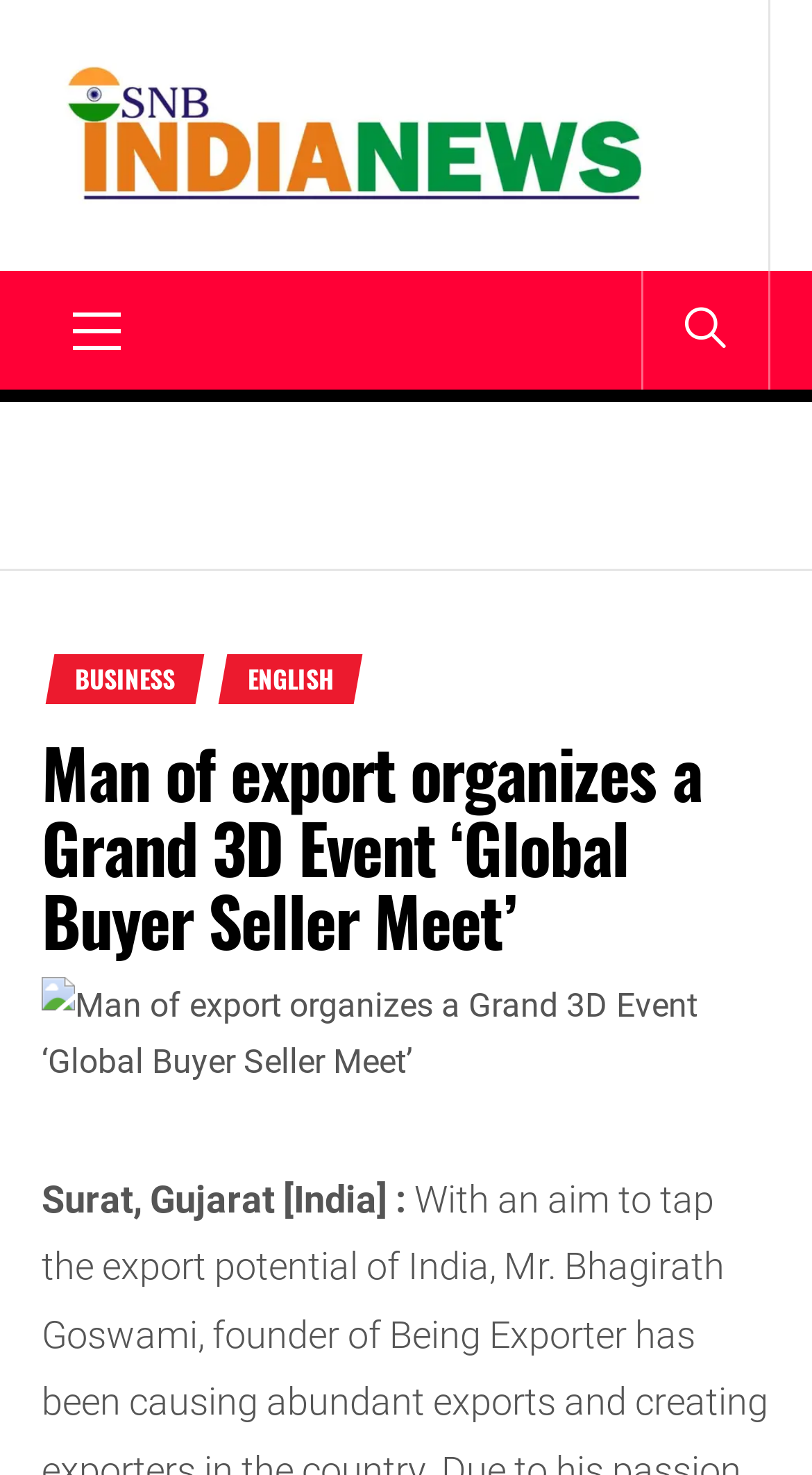Provide a thorough description of the webpage you see.

The webpage appears to be a news article page from SNB India News. At the top left, there is a logo of SNB India News, which is an image with a link to the website's homepage. Next to the logo, there is a link to the website's homepage with the text "SNB India News". 

Below the logo, there is a primary menu button that can be expanded to show more options. To the right of the primary menu button, there is a search button with a magnifying glass icon. 

When the search button is clicked, a dropdown menu appears with links to different categories, including "BUSINESS" and "ENGLISH". 

The main content of the webpage is a news article with a heading that reads "Man of export organizes a Grand 3D Event ‘Global Buyer Seller Meet’". The heading is followed by an image related to the article. 

Below the image, there is a paragraph of text that starts with "Surat, Gujarat [India] :". The text appears to be the introduction or summary of the news article.